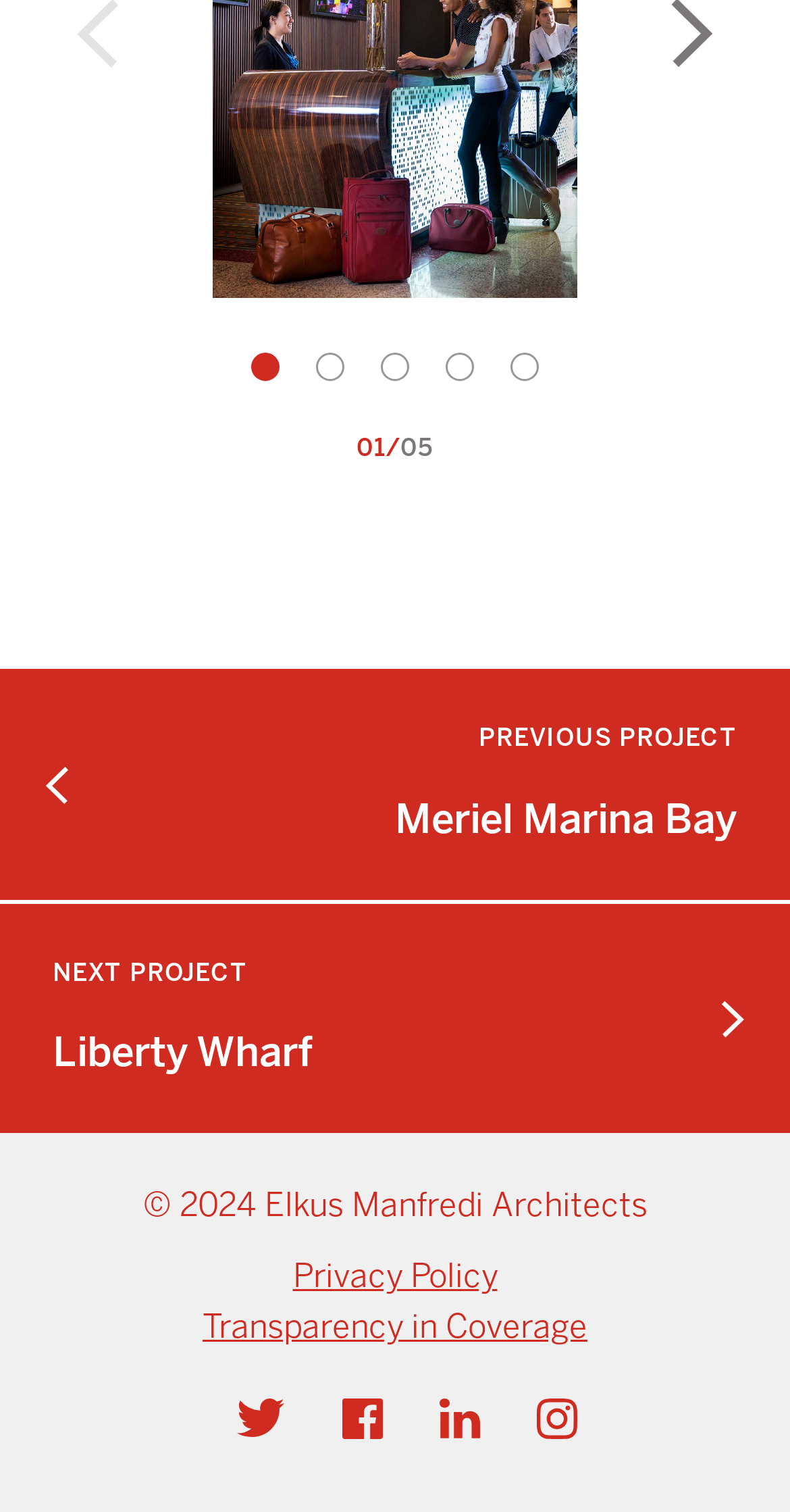Locate the bounding box coordinates of the area that needs to be clicked to fulfill the following instruction: "go to previous project". The coordinates should be in the format of four float numbers between 0 and 1, namely [left, top, right, bottom].

[0.0, 0.443, 1.0, 0.595]